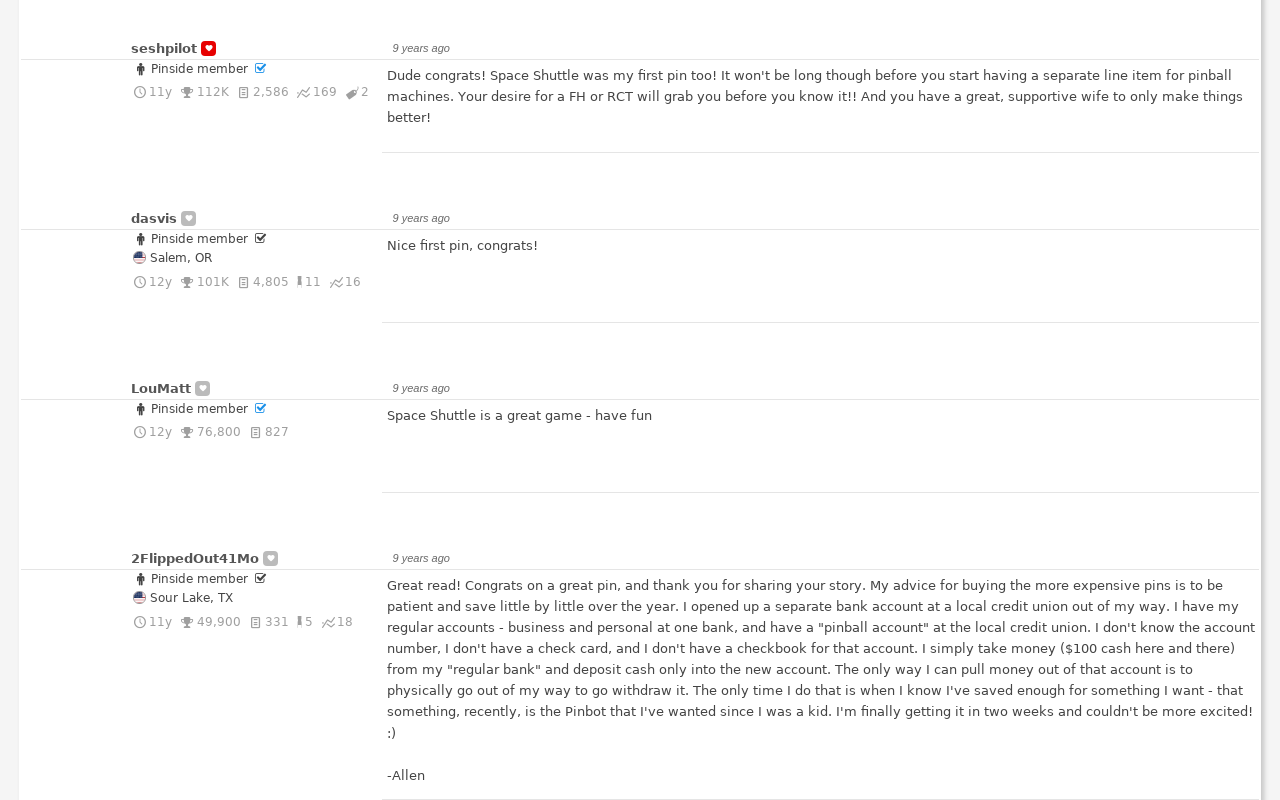Determine the bounding box coordinates for the clickable element to execute this instruction: "Check Pinside member information". Provide the coordinates as four float numbers between 0 and 1, i.e., [left, top, right, bottom].

[0.118, 0.077, 0.197, 0.095]